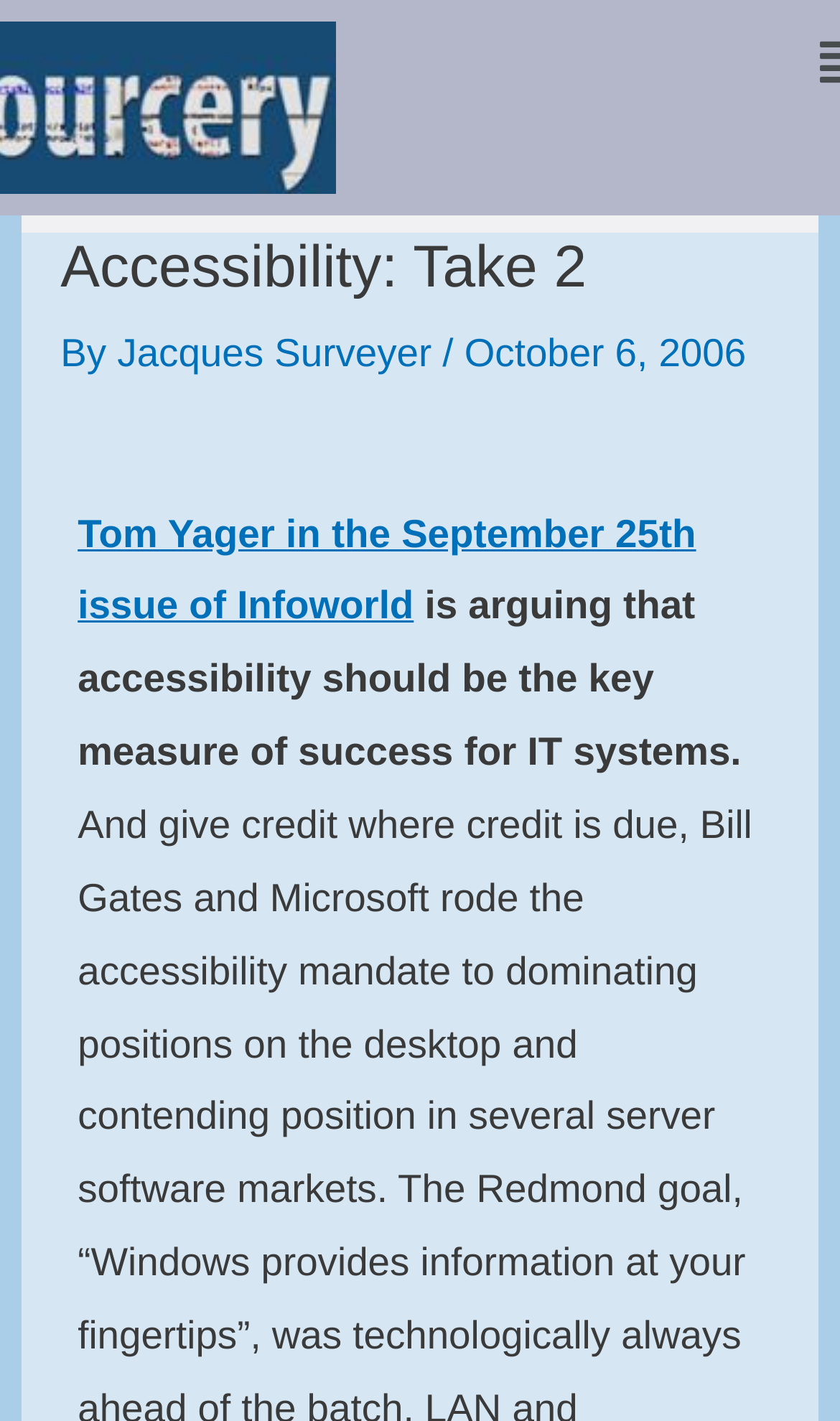Determine the webpage's heading and output its text content.

Accessibility: Take 2